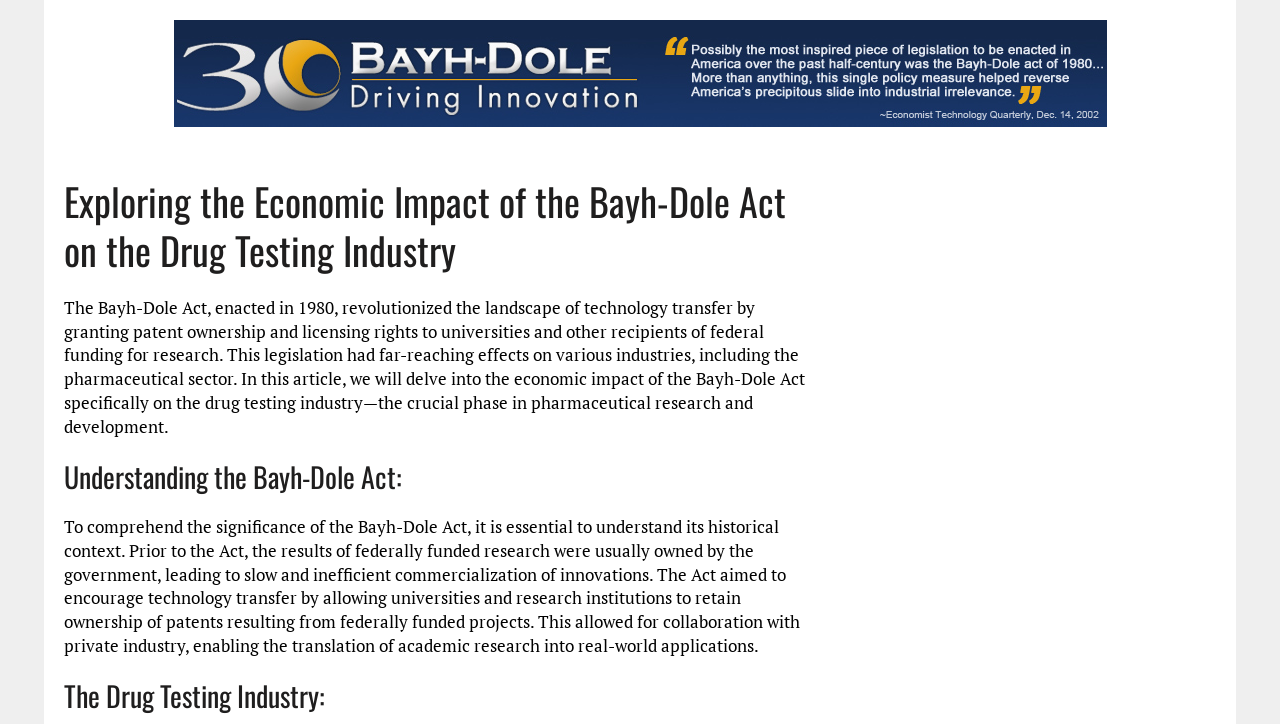Based on the image, provide a detailed response to the question:
What was the situation before the Bayh-Dole Act?

Before the Bayh-Dole Act, the results of federally funded research were usually owned by the government, leading to slow and inefficient commercialization of innovations.